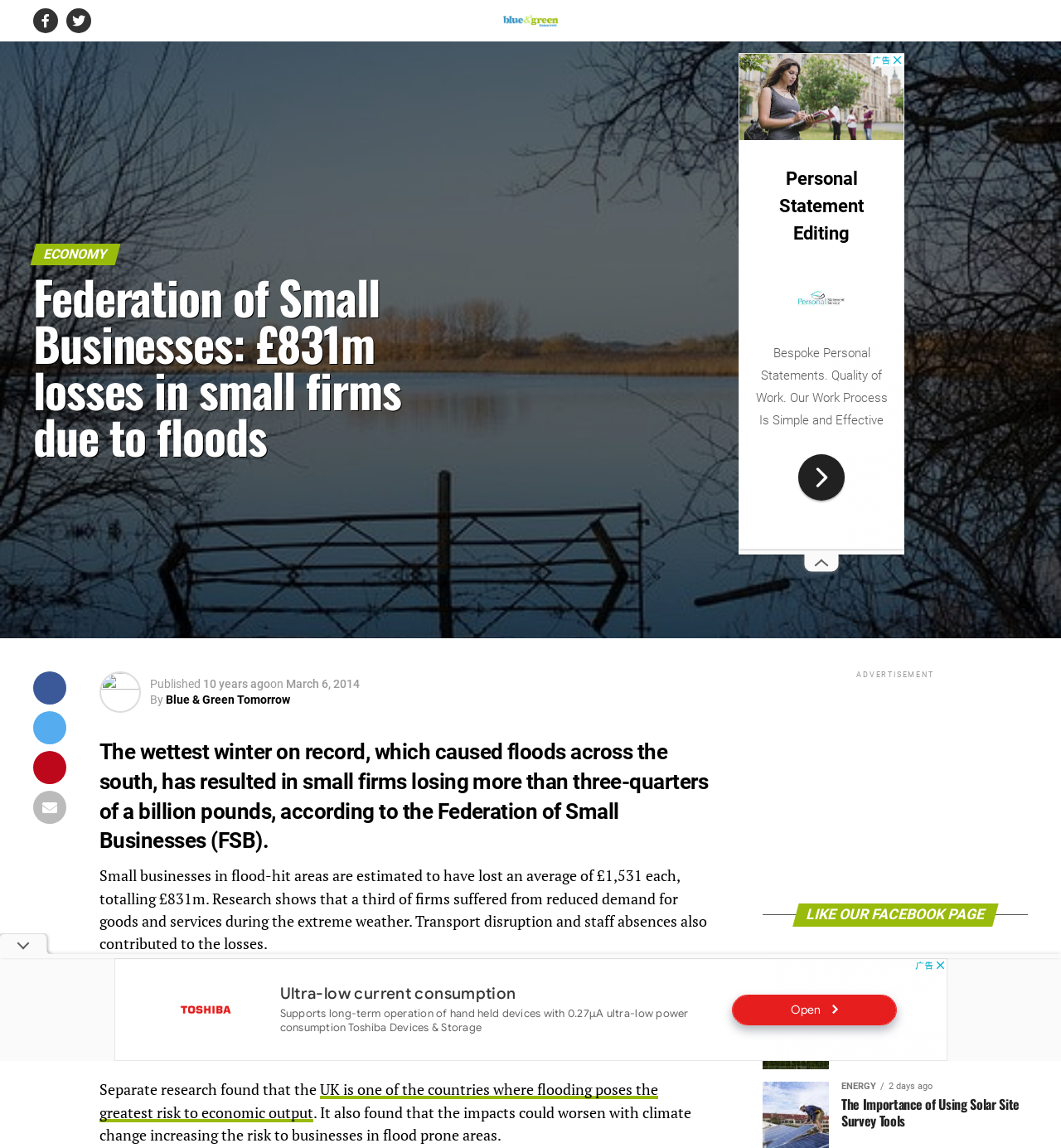Please identify the bounding box coordinates of the element I need to click to follow this instruction: "Read the article about the wettest winter on record".

[0.094, 0.643, 0.672, 0.746]